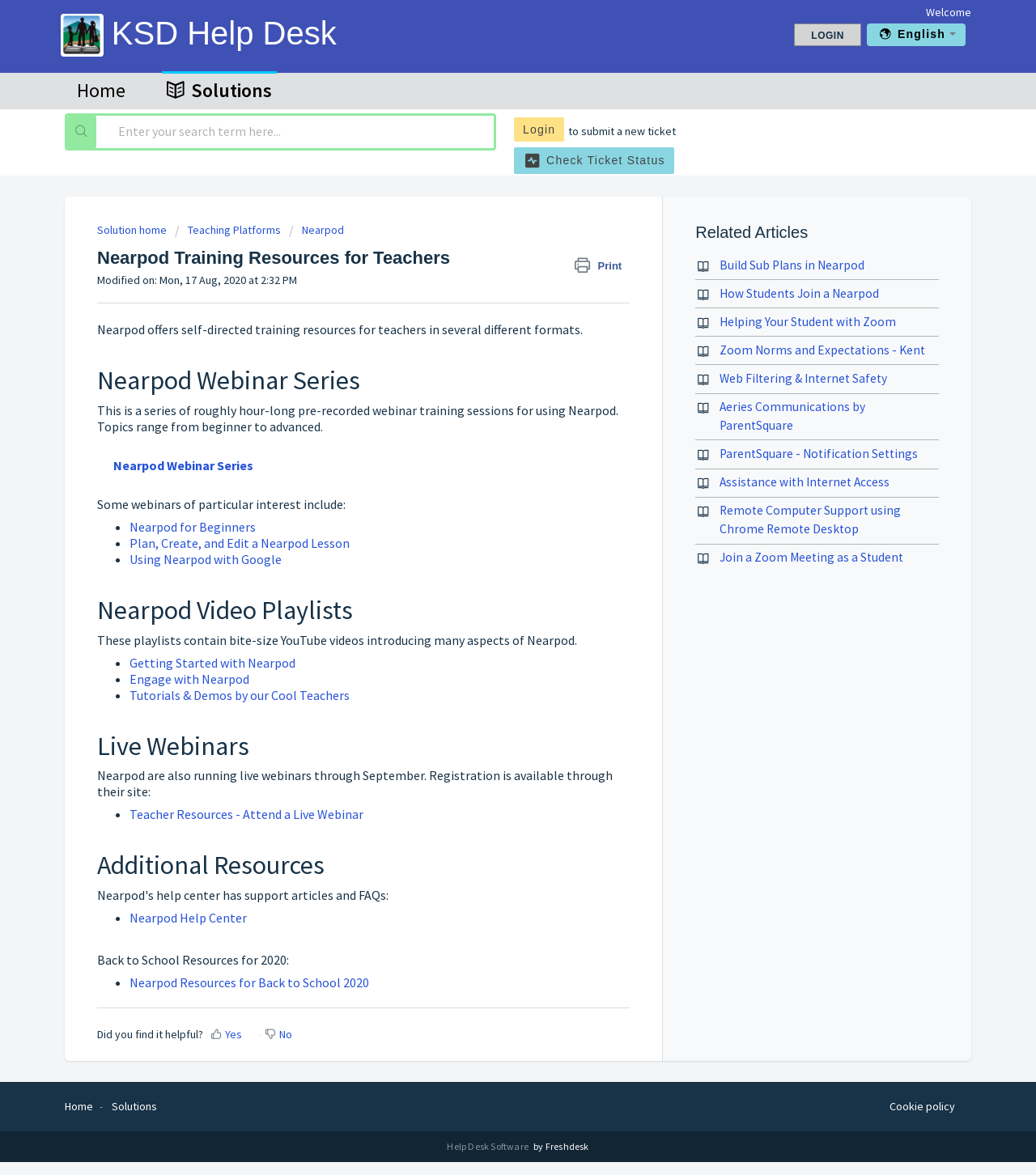Identify the bounding box coordinates of the element to click to follow this instruction: 'Search for something'. Ensure the coordinates are four float values between 0 and 1, provided as [left, top, right, bottom].

None